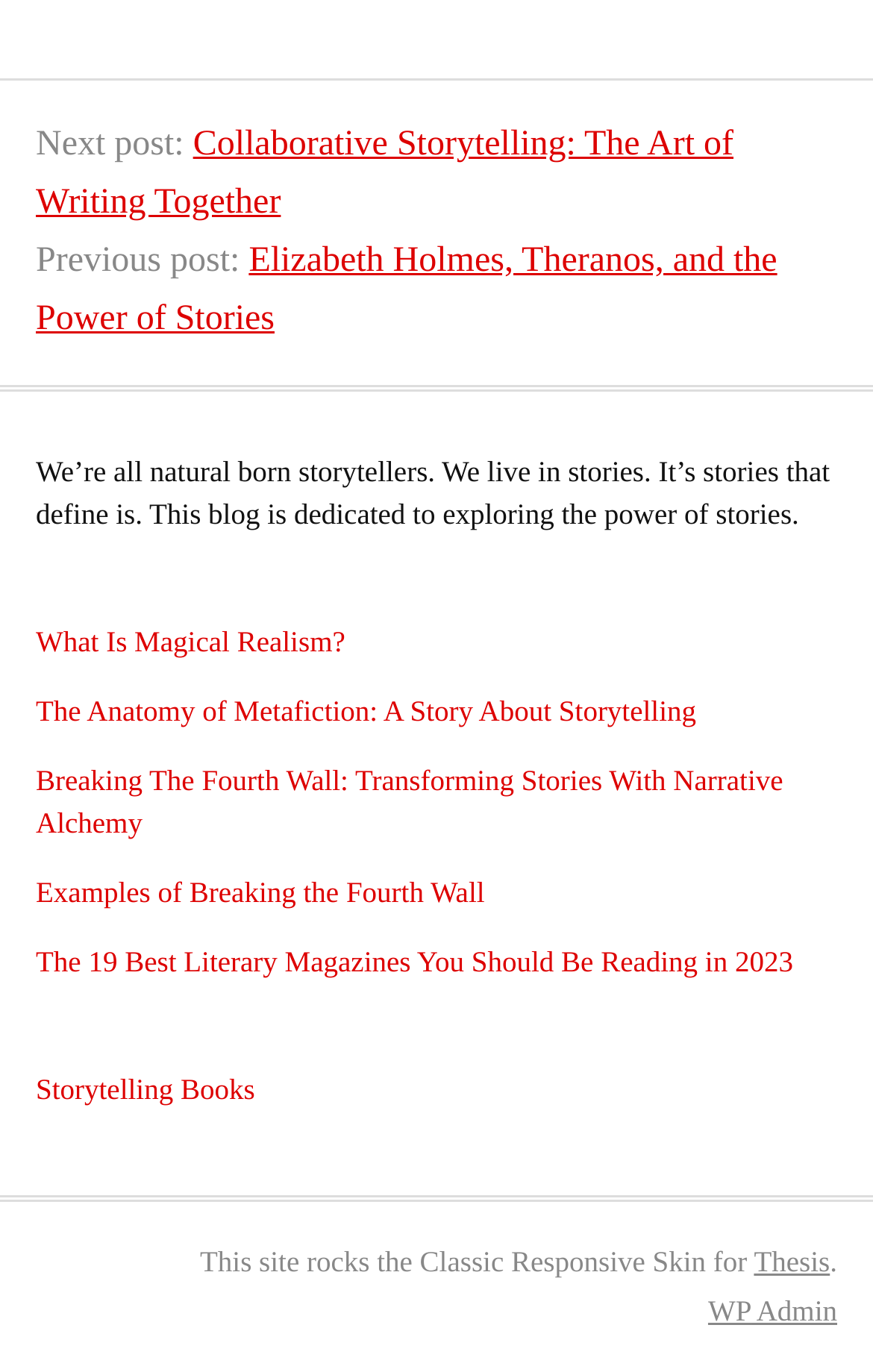Provide your answer to the question using just one word or phrase: What is the platform used to manage this website?

WordPress